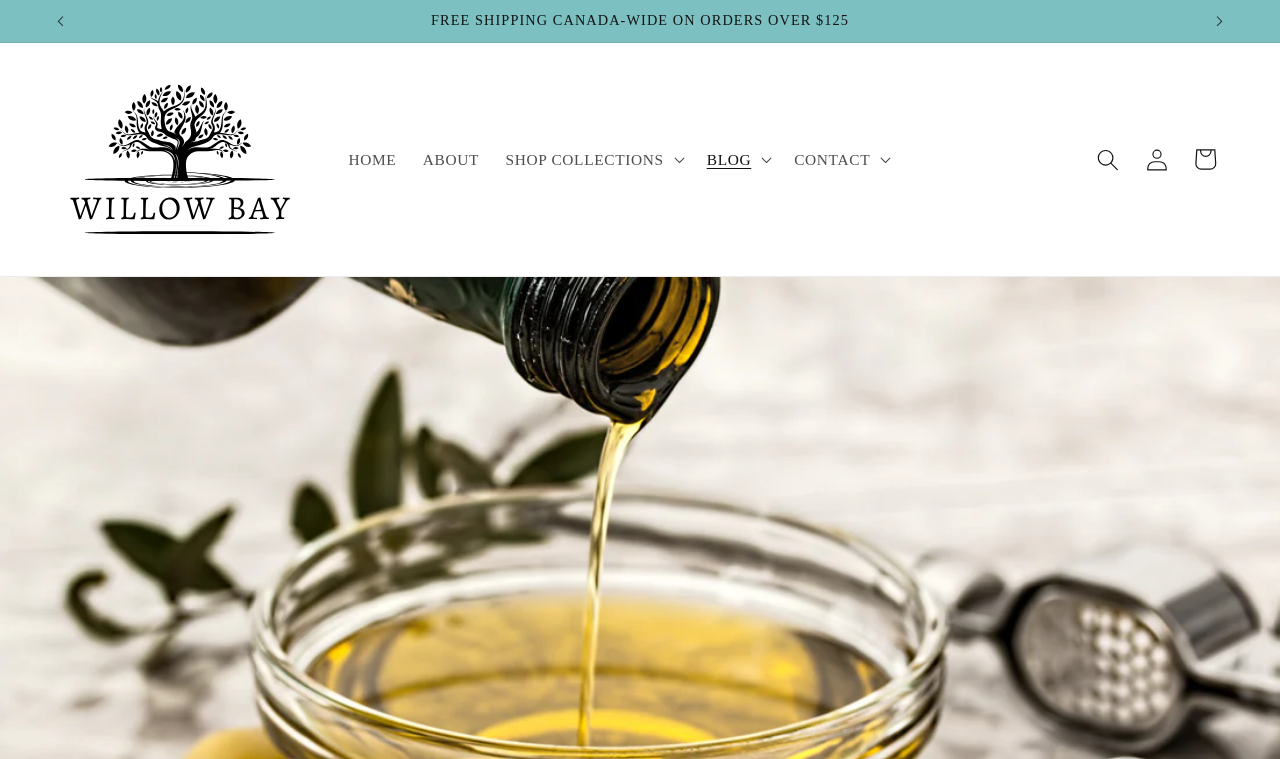What is the purpose of the button with the text 'Previous announcement'?
Please respond to the question with a detailed and informative answer.

I inferred the purpose of the button by looking at its text and its location within the region element with the role description 'Carousel', which suggests that it is used to navigate through a series of announcements.